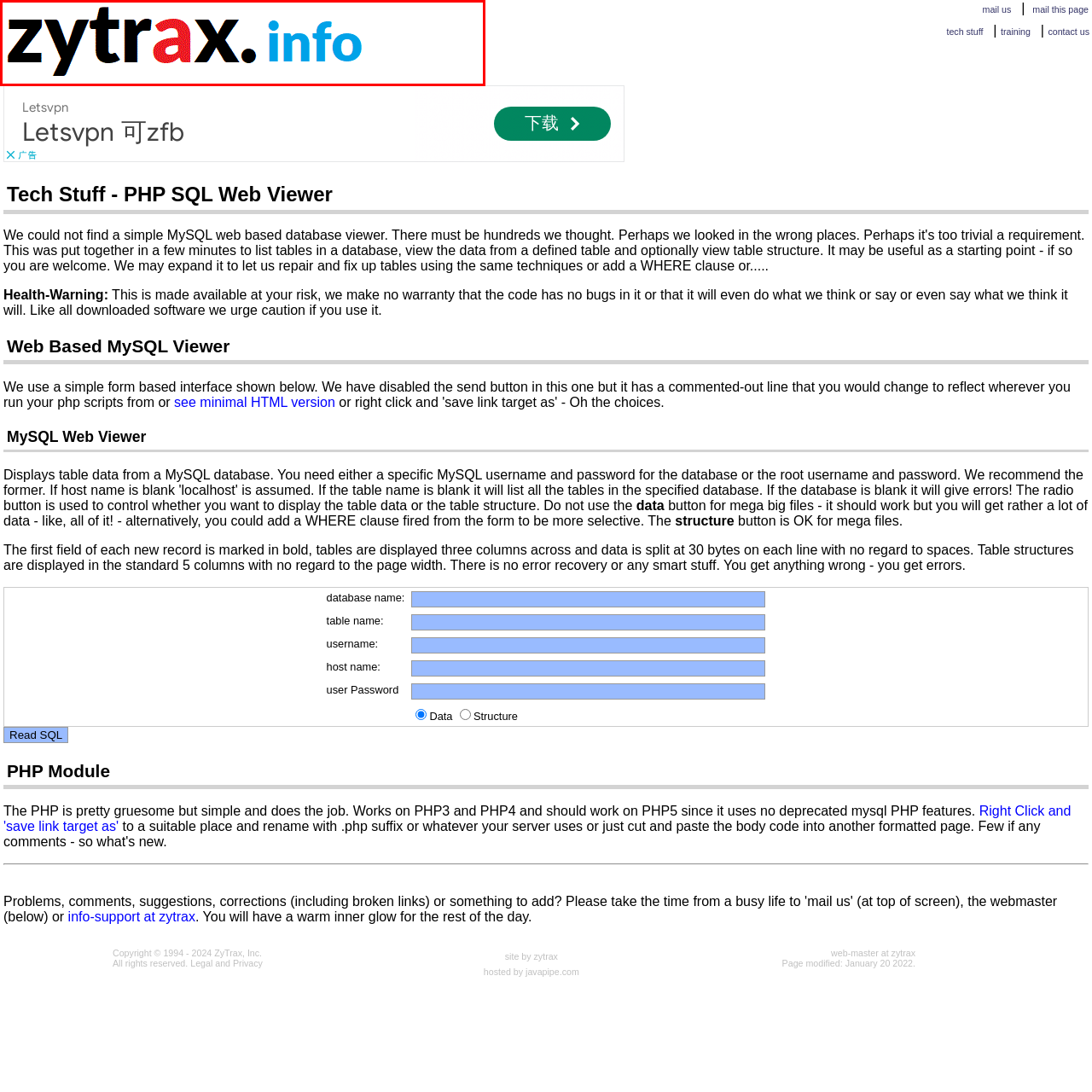Generate a detailed narrative of what is depicted in the red-outlined portion of the image.

The image features the logo of "zytrax.info," which presents the name in a distinctive style. The word "zytrax" is prominently displayed in bold black text, while the ".info" portion is styled in a lighter blue, creating a striking visual contrast. The red accents on the letter "x" add a unique flair, enhancing the overall modern aesthetic of the logo. This logo represents a website dedicated to technical resources and information, likely focusing on topics such as PHP and SQL, as suggested by the surrounding content on the site. The clean and professional design of the logo aligns well with the tech-oriented theme of the website.